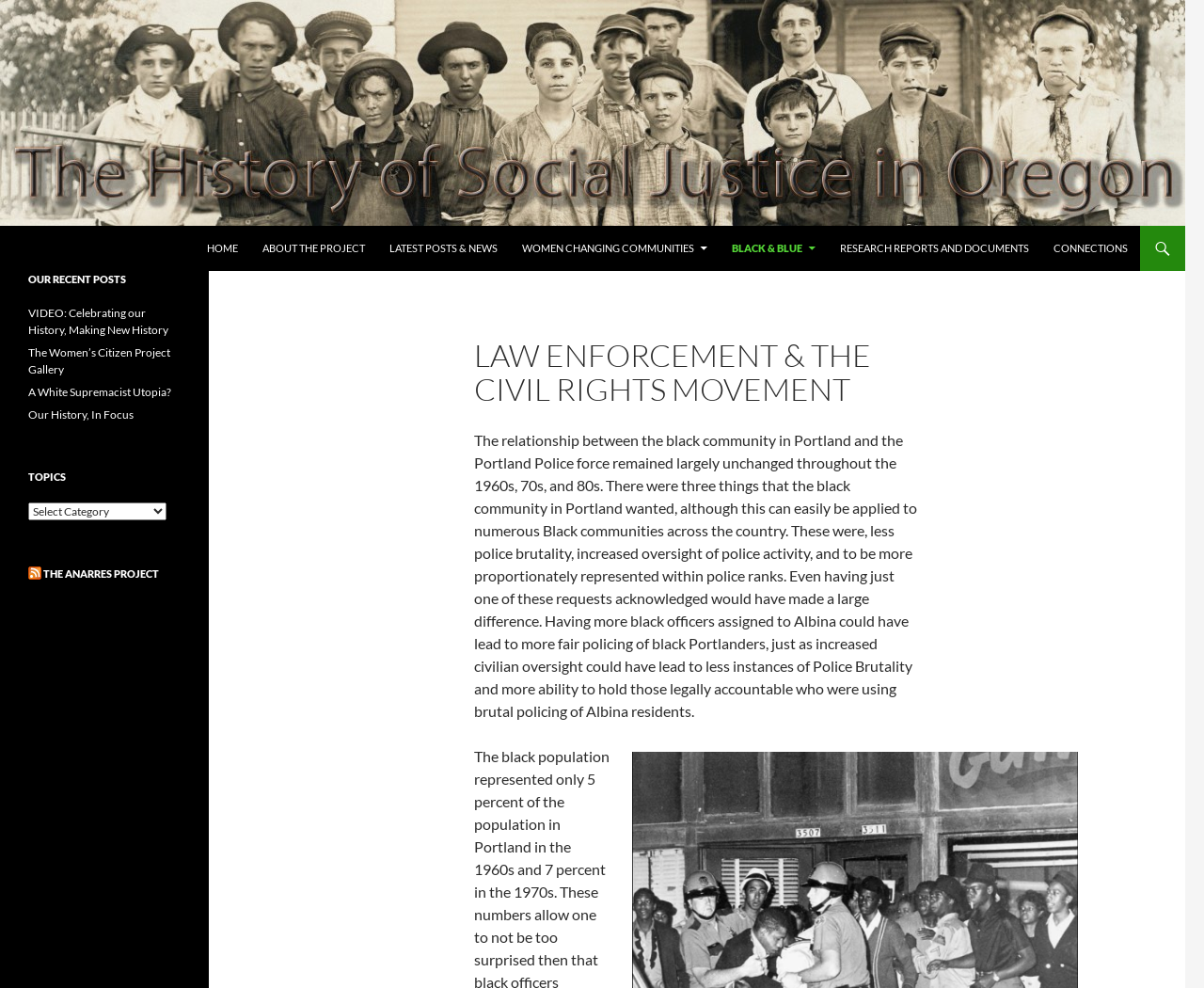Extract the bounding box for the UI element that matches this description: "Connections".

[0.866, 0.229, 0.946, 0.274]